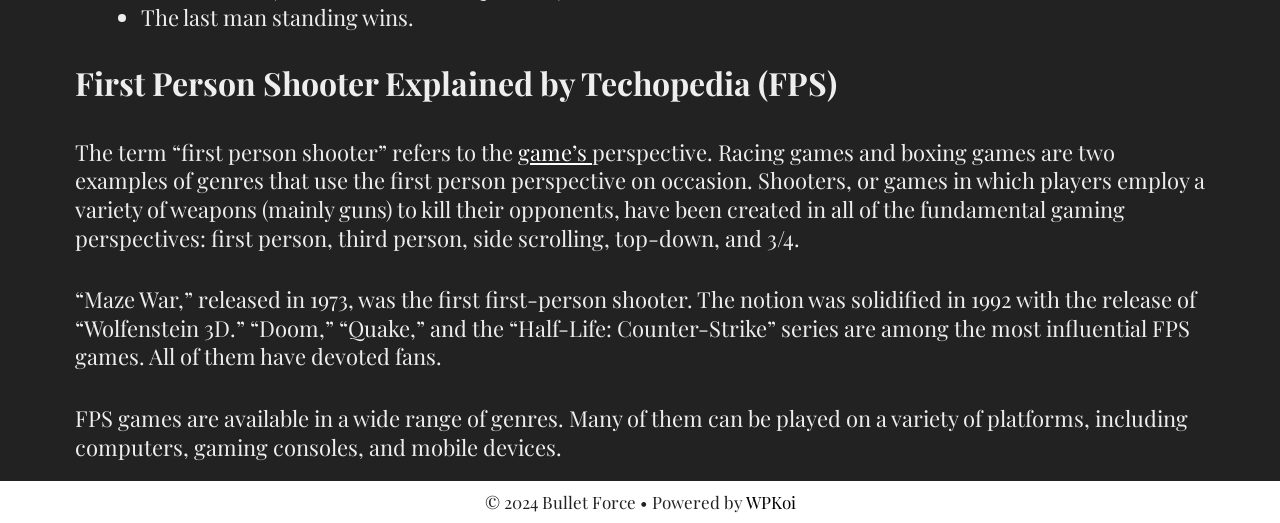Calculate the bounding box coordinates for the UI element based on the following description: "WPKoi". Ensure the coordinates are four float numbers between 0 and 1, i.e., [left, top, right, bottom].

[0.582, 0.939, 0.621, 0.981]